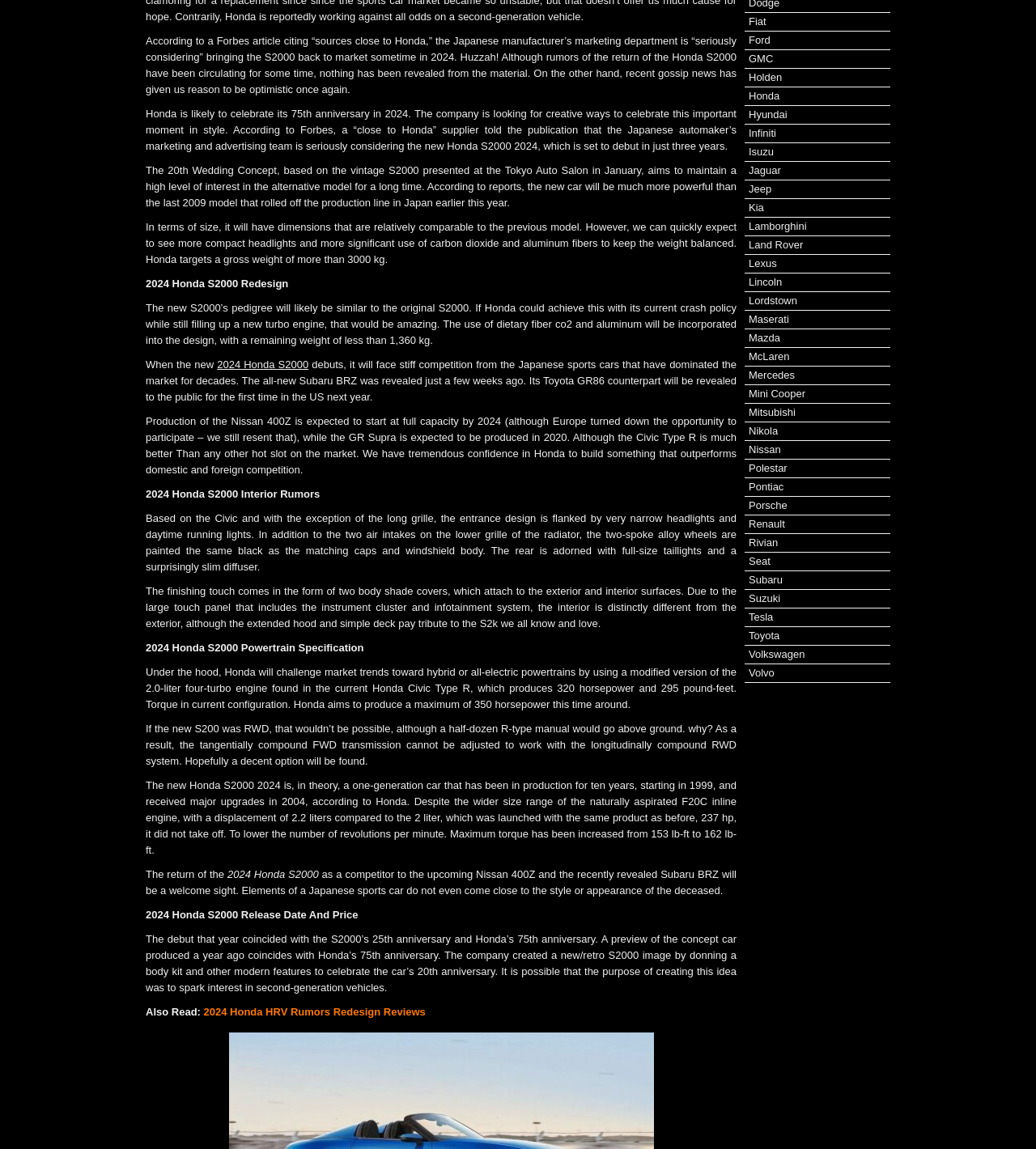Given the element description: "Rivian", predict the bounding box coordinates of the UI element it refers to, using four float numbers between 0 and 1, i.e., [left, top, right, bottom].

[0.723, 0.467, 0.751, 0.477]